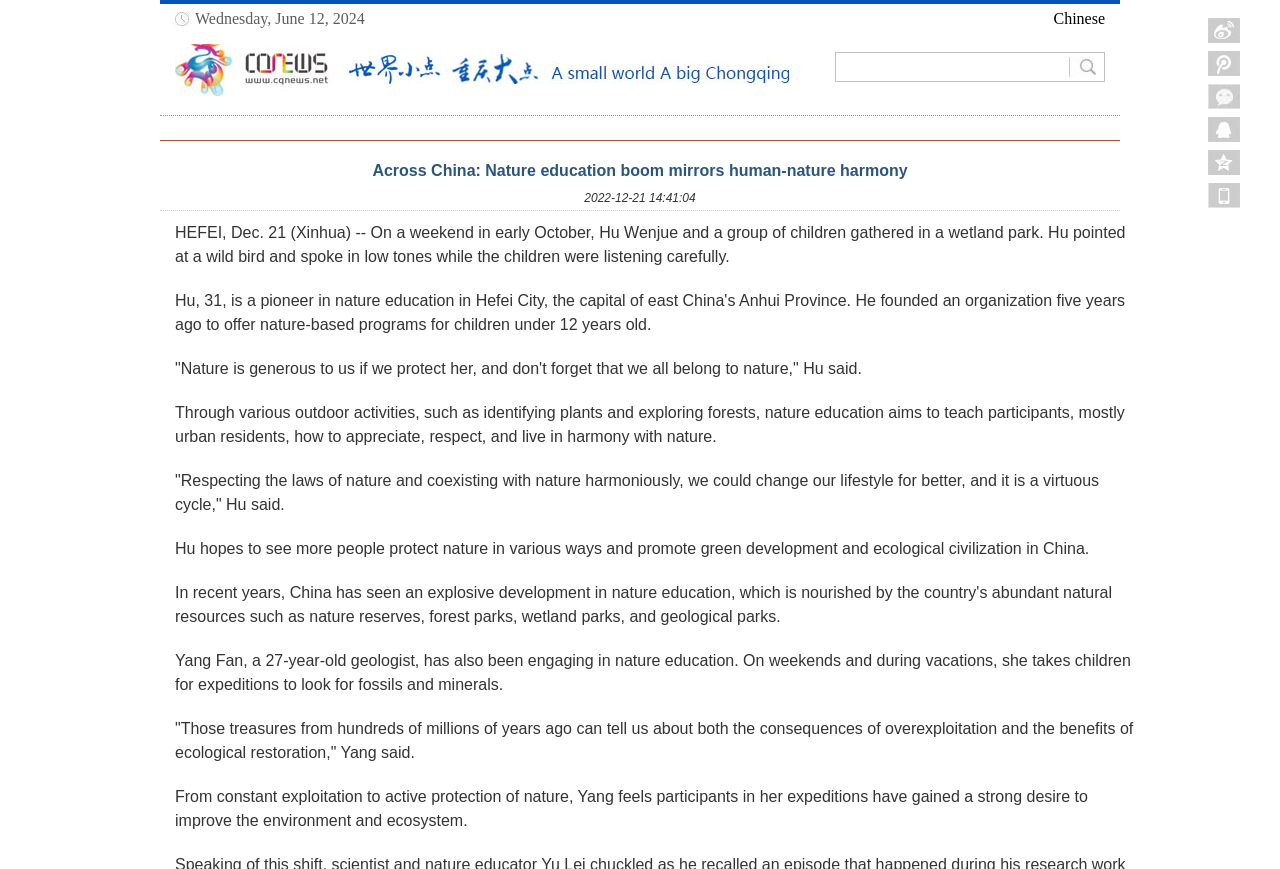Use the information in the screenshot to answer the question comprehensively: What is the topic of the article?

Based on the content of the article, it appears to be discussing the importance of nature education in China, with quotes from individuals involved in nature education activities.